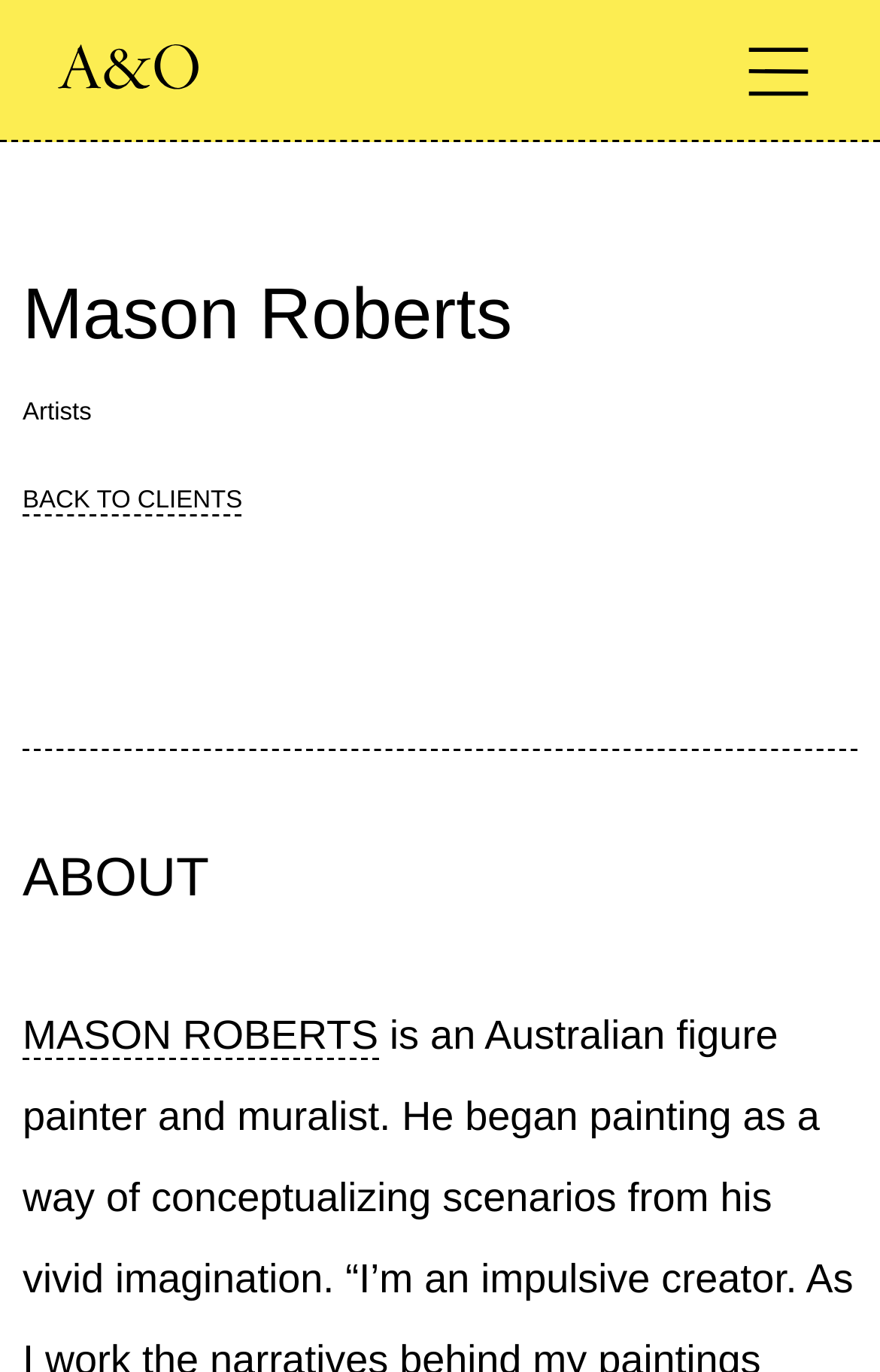Please provide the bounding box coordinate of the region that matches the element description: NOAA. Coordinates should be in the format (top-left x, top-left y, bottom-right x, bottom-right y) and all values should be between 0 and 1.

None